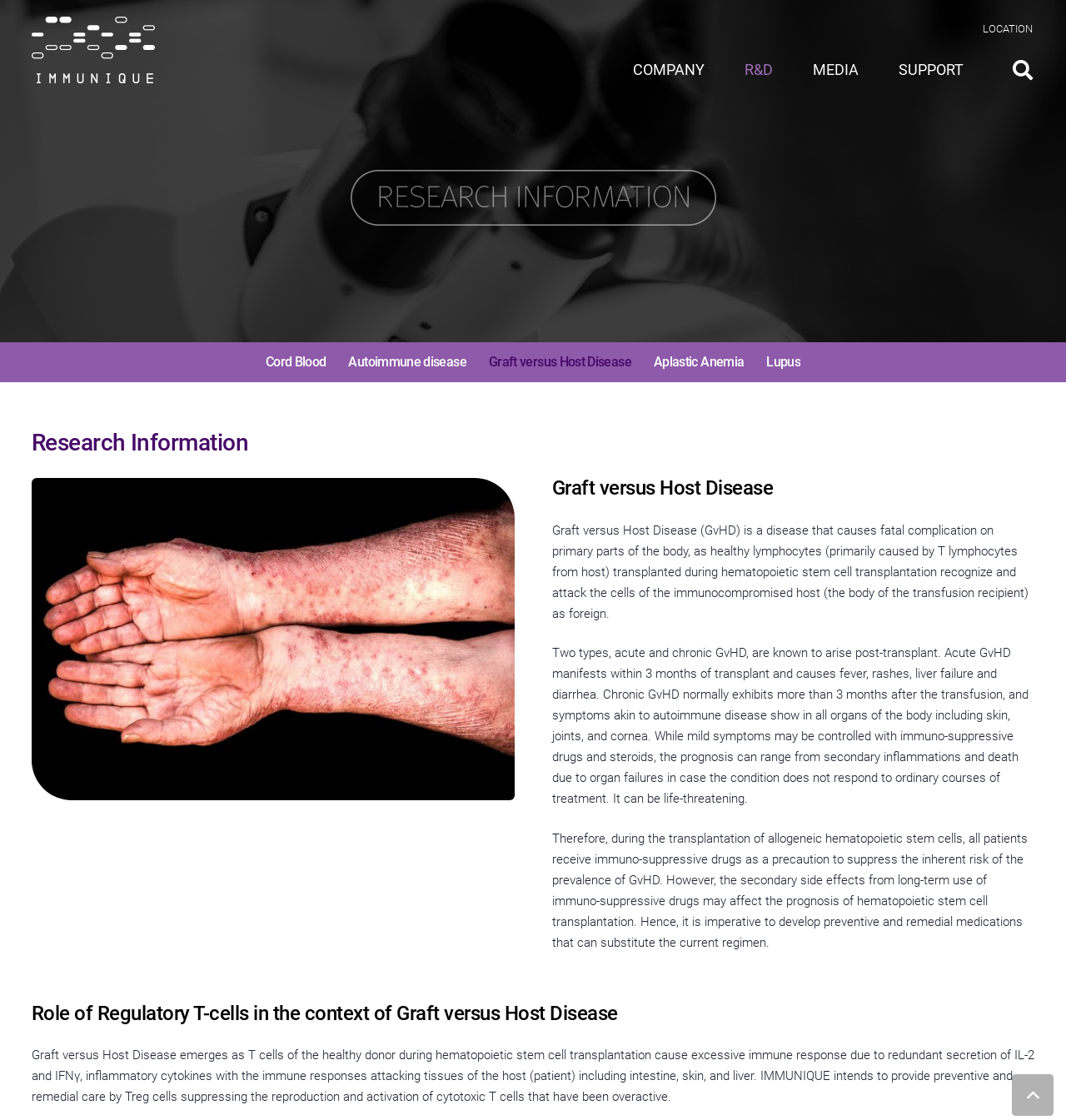Pinpoint the bounding box coordinates of the element to be clicked to execute the instruction: "Click on the 'LOCATION' link".

[0.921, 0.02, 0.968, 0.031]